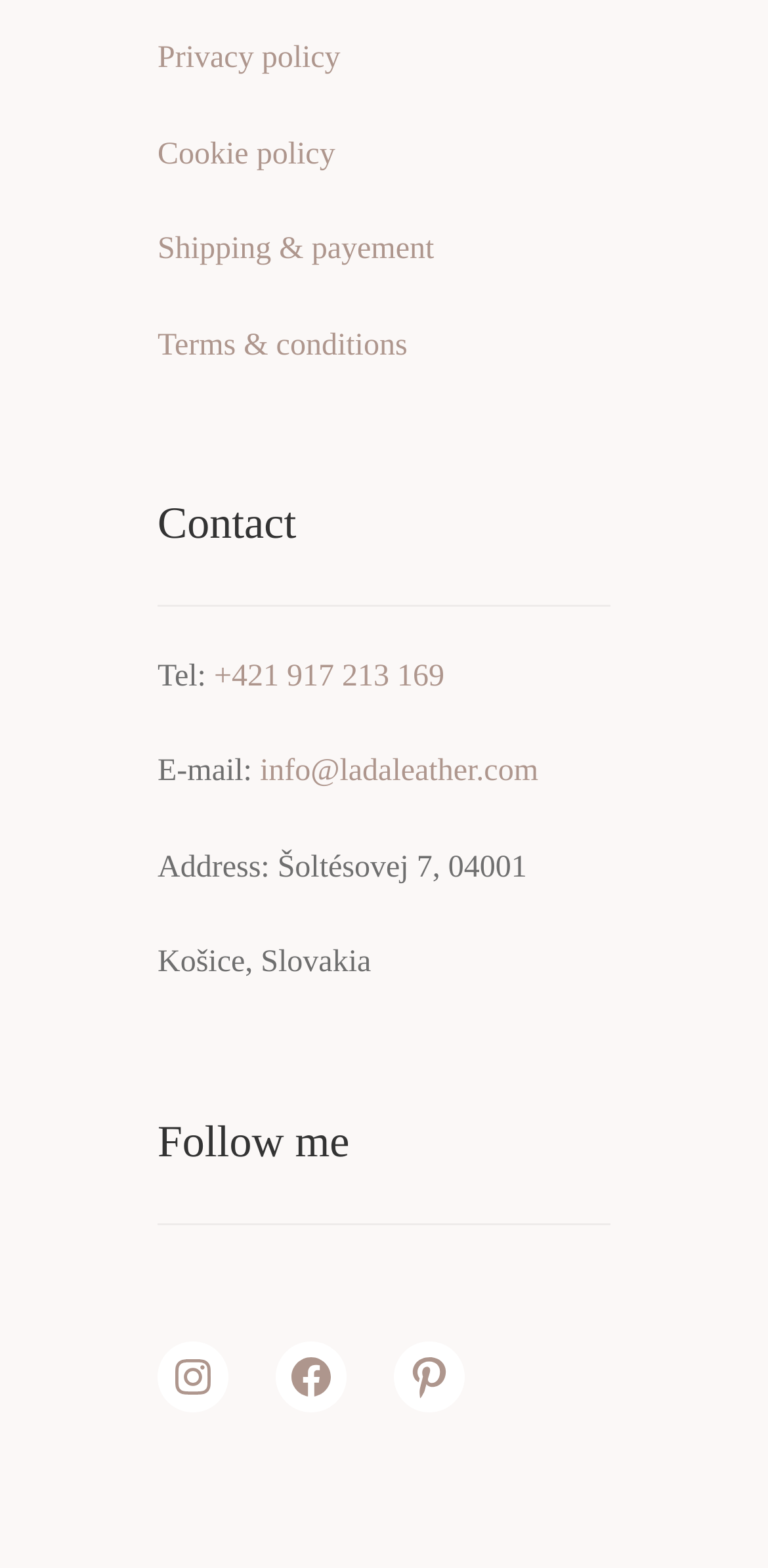What is the company's phone number?
Answer the question in as much detail as possible.

The company's phone number can be found in the contact section of the webpage, where it is listed as 'Tel:' followed by the phone number '+421 917 213 169'.